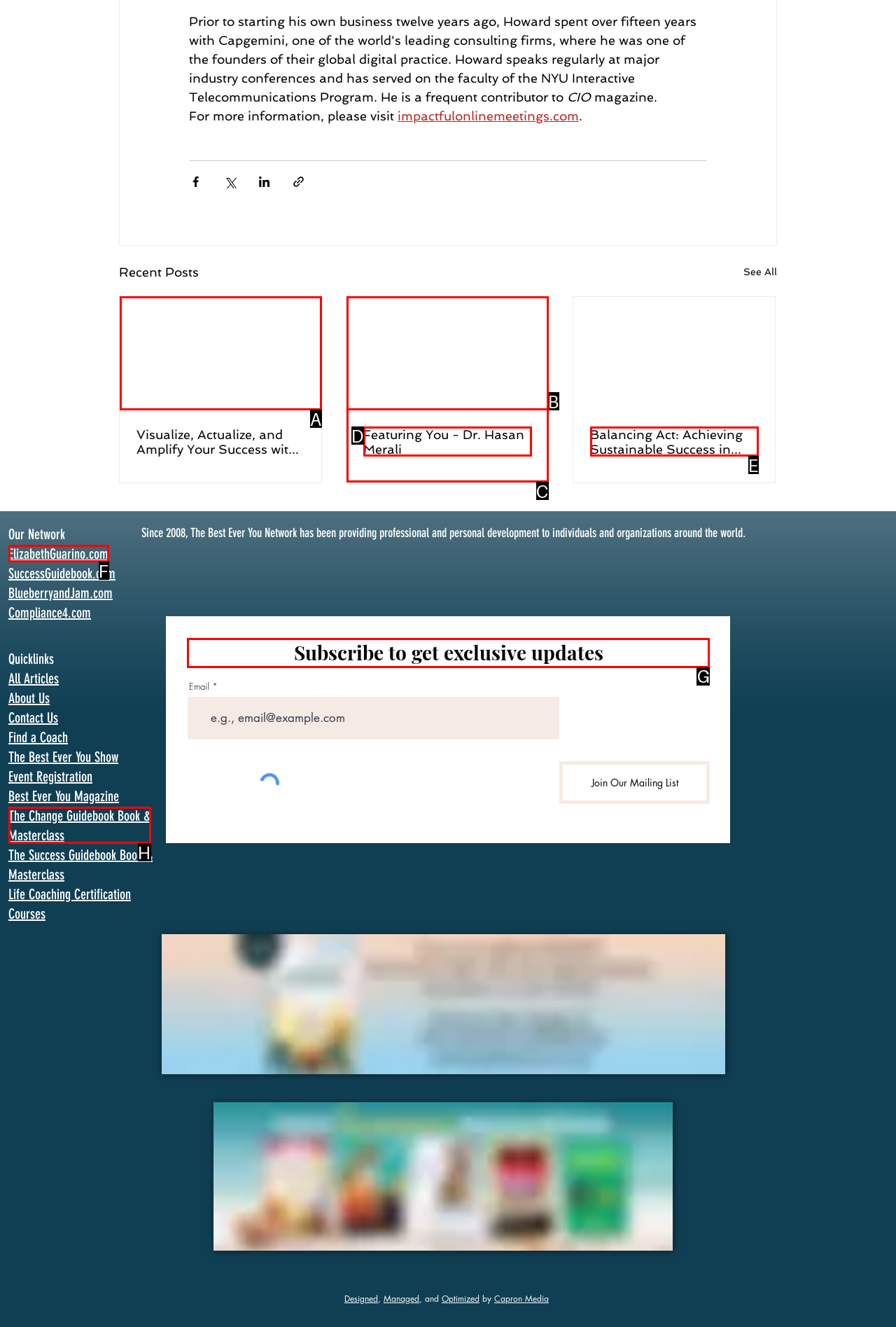Pick the right letter to click to achieve the task: Subscribe to get exclusive updates
Answer with the letter of the correct option directly.

G